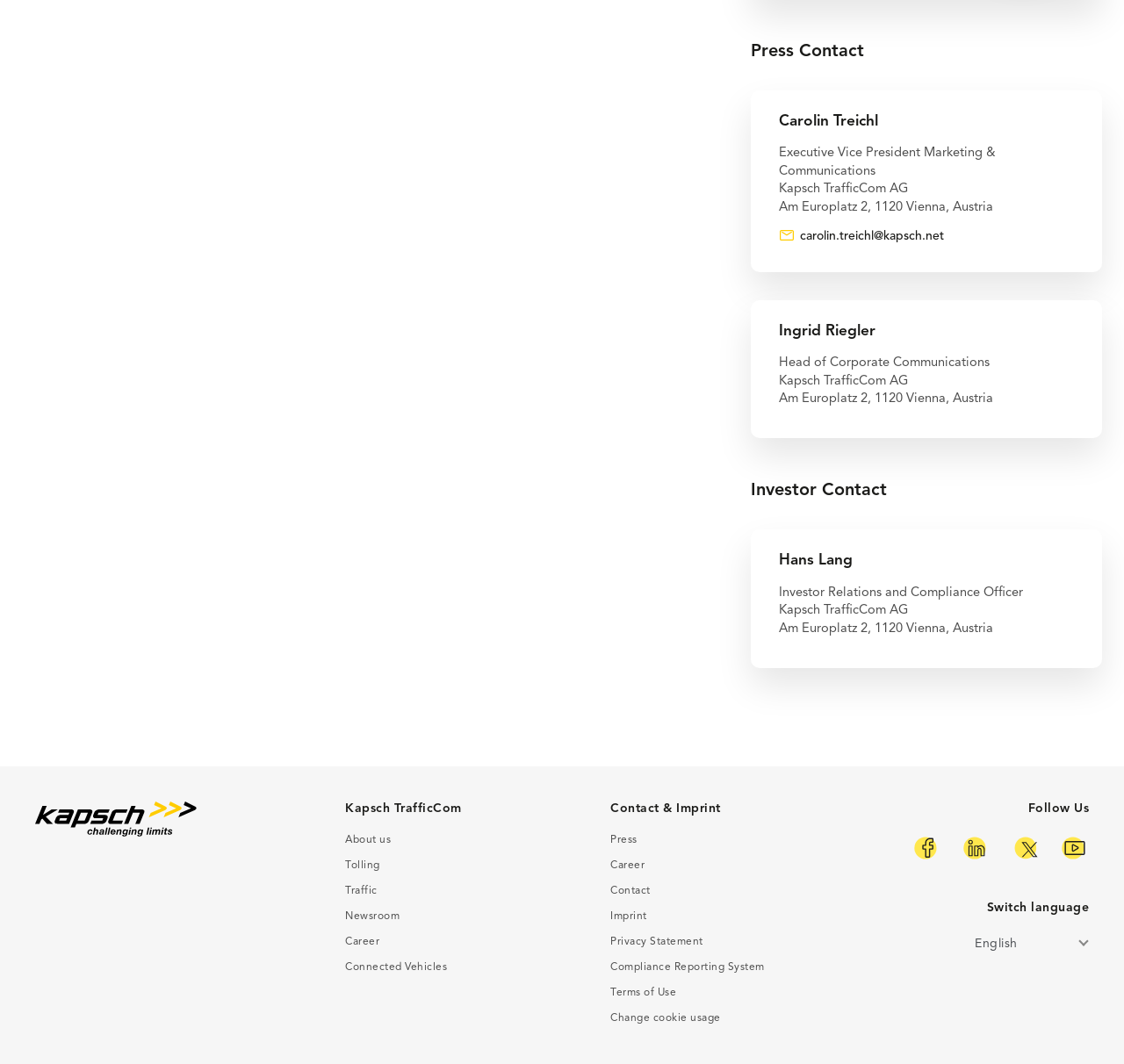Please analyze the image and give a detailed answer to the question:
How many links are there in the footer section?

I looked at the bottom section of the webpage and counted the number of link elements, which are 'About us', 'Tolling', 'Traffic', 'Newsroom', 'Career', 'Connected Vehicles', 'Press', 'Career', 'Contact', 'Imprint', and 'Privacy Statement'.